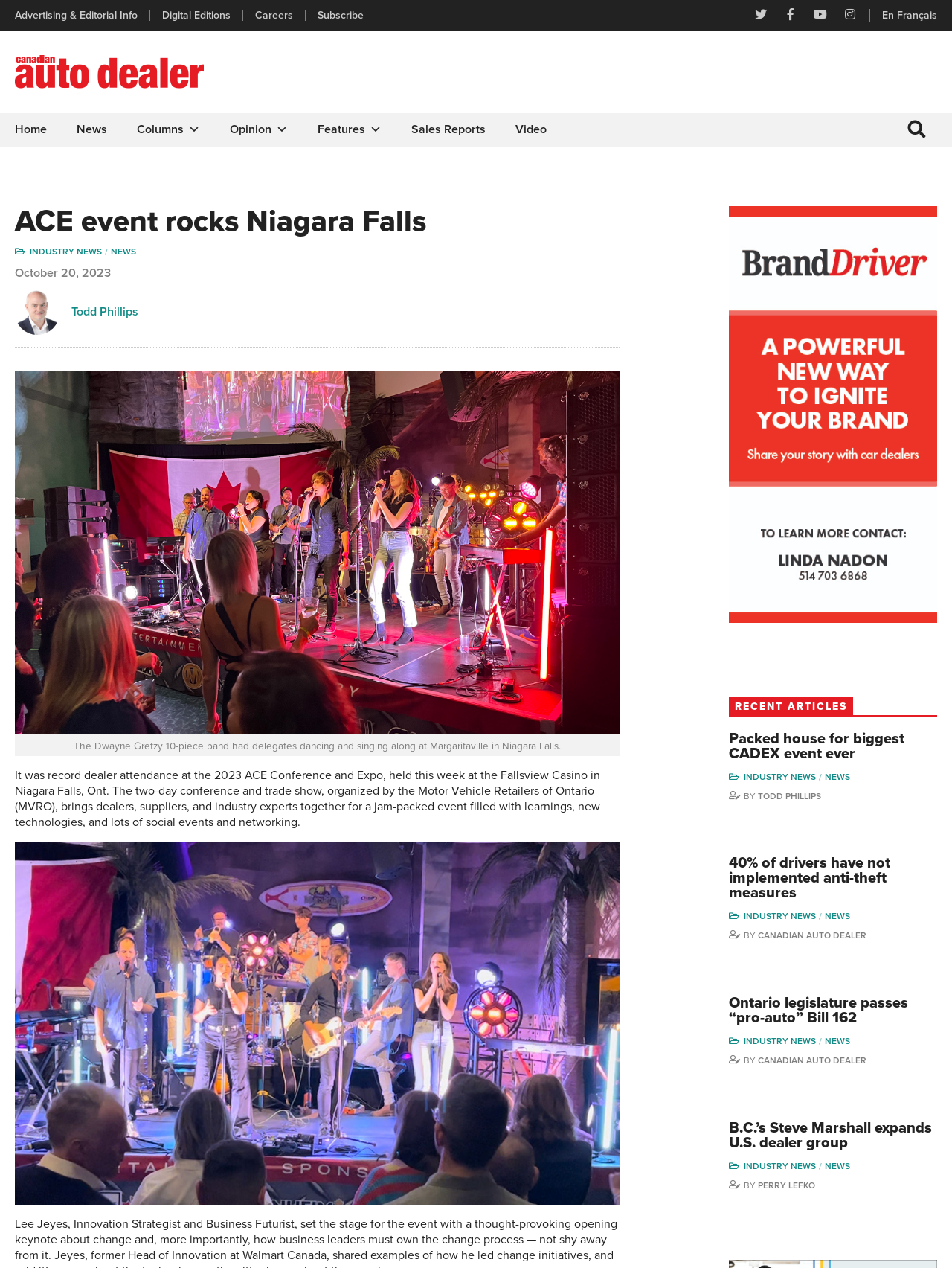Calculate the bounding box coordinates for the UI element based on the following description: "Home". Ensure the coordinates are four float numbers between 0 and 1, i.e., [left, top, right, bottom].

[0.016, 0.089, 0.049, 0.115]